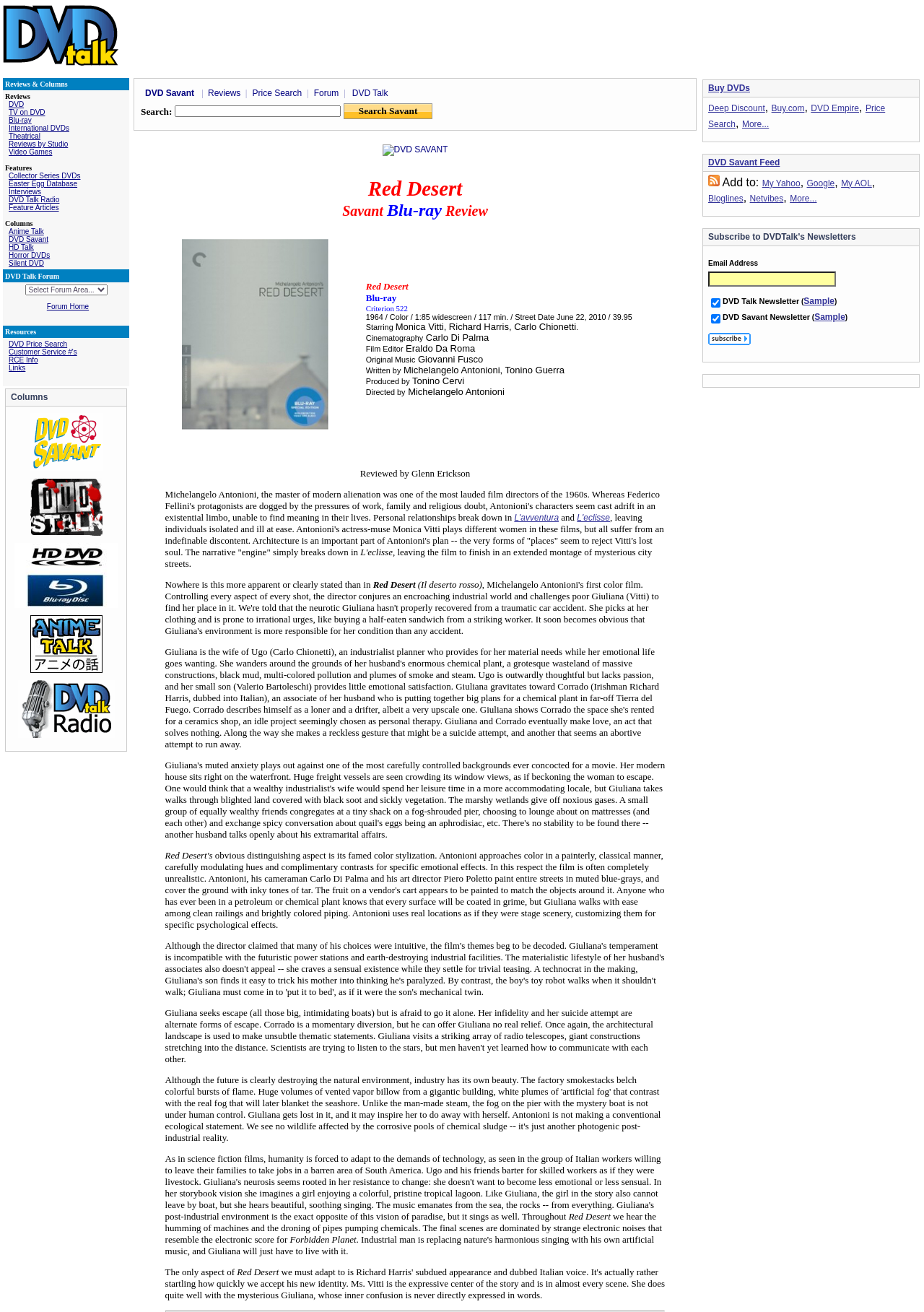What is the main topic of the webpage?
Using the image, give a concise answer in the form of a single word or short phrase.

DVD review